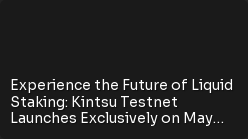What is the purpose of the Kintsu Testnet?
Answer the question with a detailed and thorough explanation.

The Kintsu Testnet is launched to bring innovative developments within blockchain technology, promising advancements that could potentially transform how liquid staking operates, which is significant for stakeholders interested in cryptocurrencies and decentralized finance.